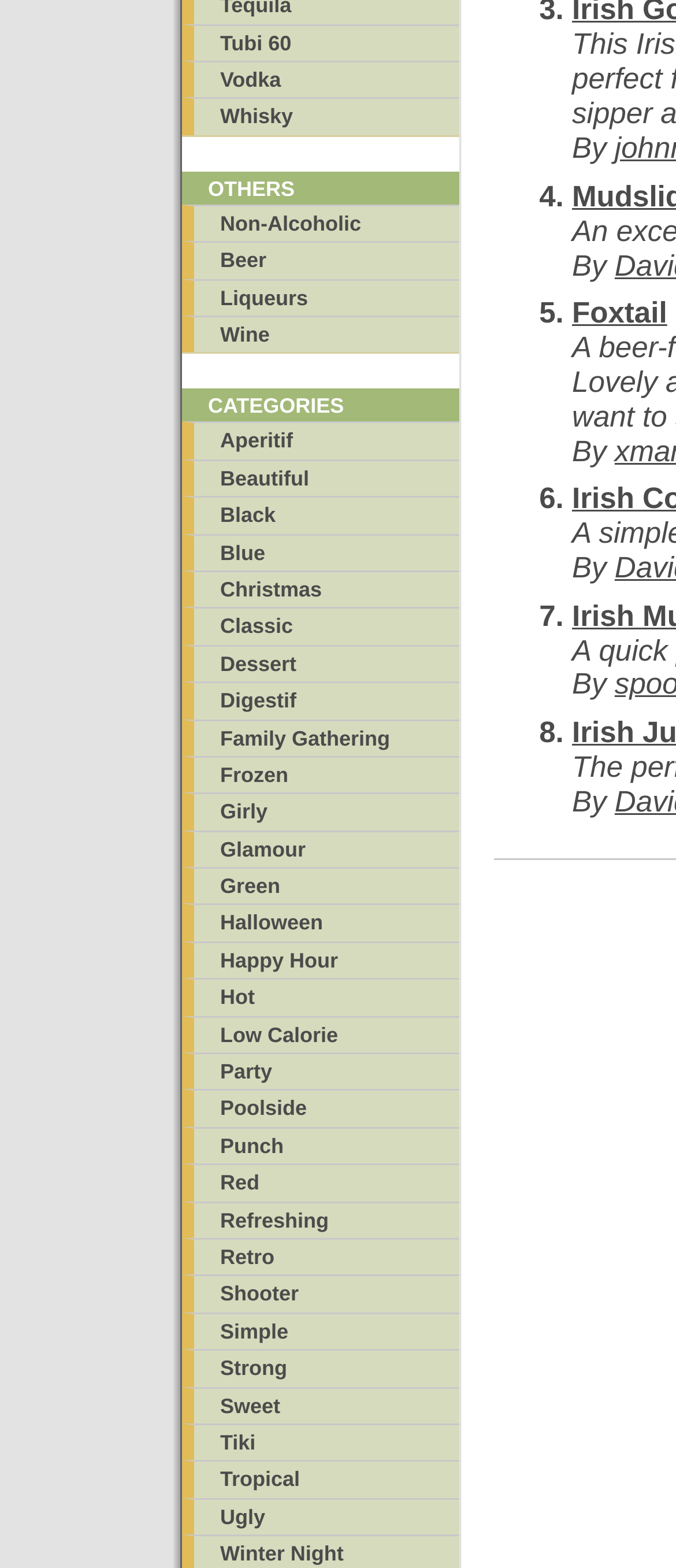Give a one-word or one-phrase response to the question: 
How many 'By' elements are there on the webpage?

5